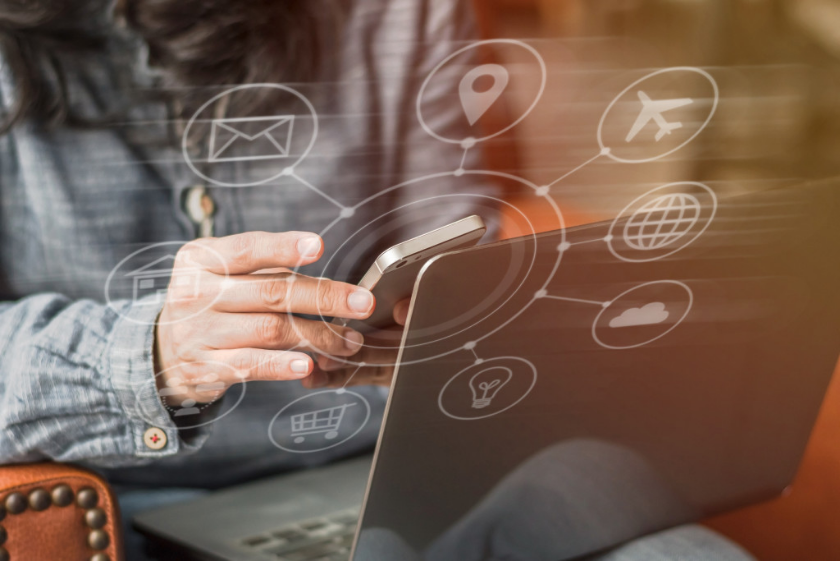Illustrate the image with a detailed caption.

The image captures a person engaged in remote work, using both a smartphone and a laptop. The individual is holding the phone in one hand, while the other is positioned on the laptop's keyboard. Overlaying the scene are various media icons representing communication and connectivity, including symbols for messaging, location, travel, and cloud services. This depiction emphasizes the importance of technology in facilitating effective remote work, aligning with the guidelines and expectations set forth in the accompanying text. Overall, it illustrates a modern workspace where digital tools enhance productivity and collaboration among team members.